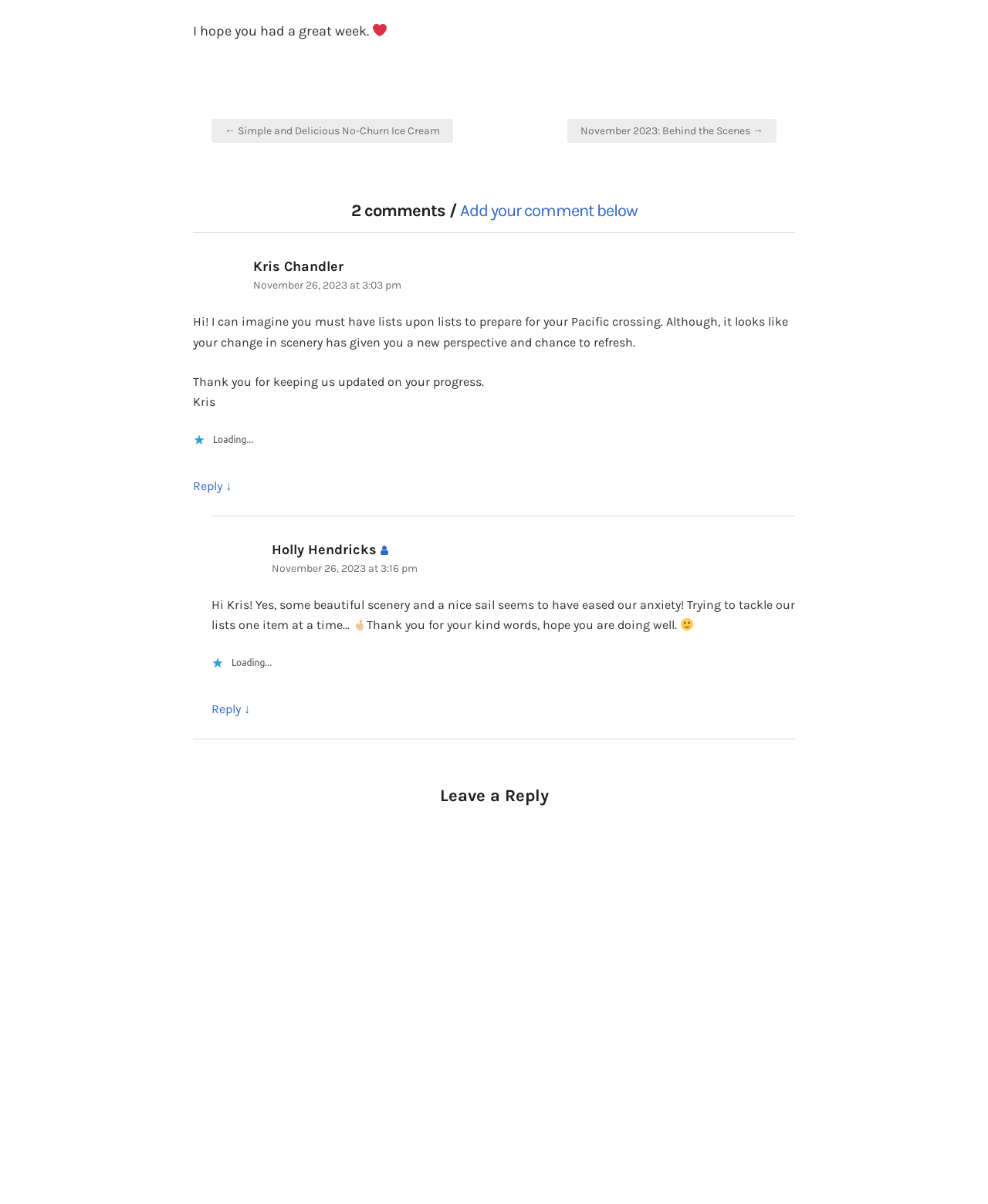What is the text above the heart icon?
Observe the image and answer the question with a one-word or short phrase response.

I hope you had a great week.